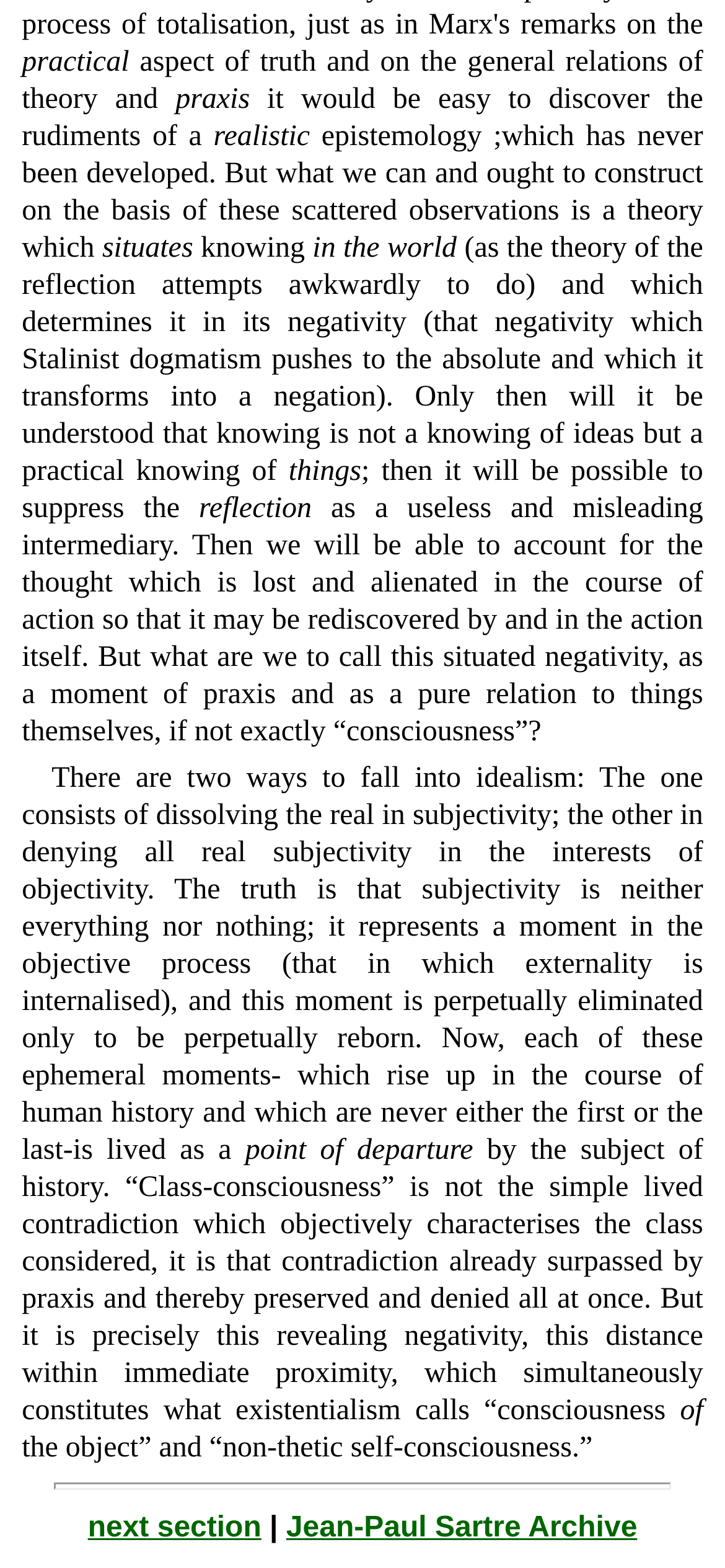Please give a succinct answer to the question in one word or phrase:
What is the main topic of this webpage?

Philosophy